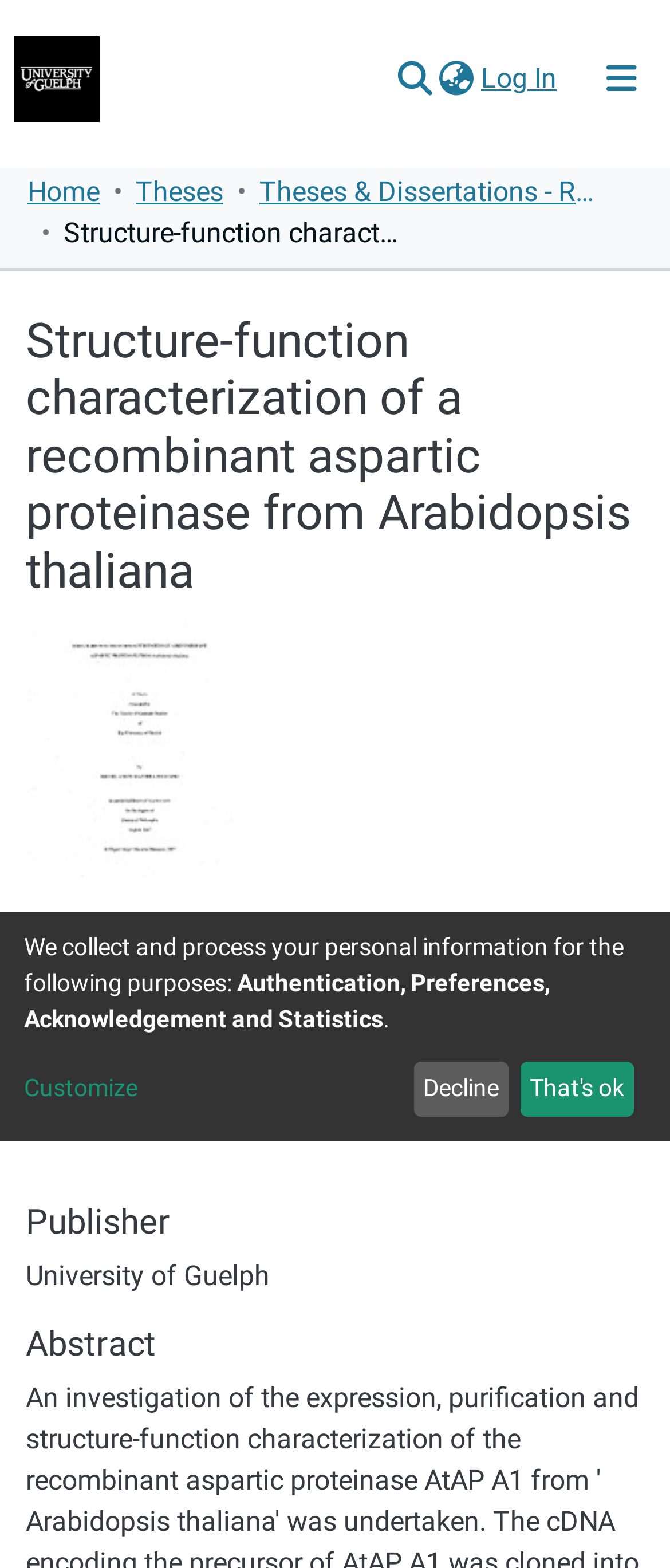What is the name of the proteinase?
Respond with a short answer, either a single word or a phrase, based on the image.

AtAP A1